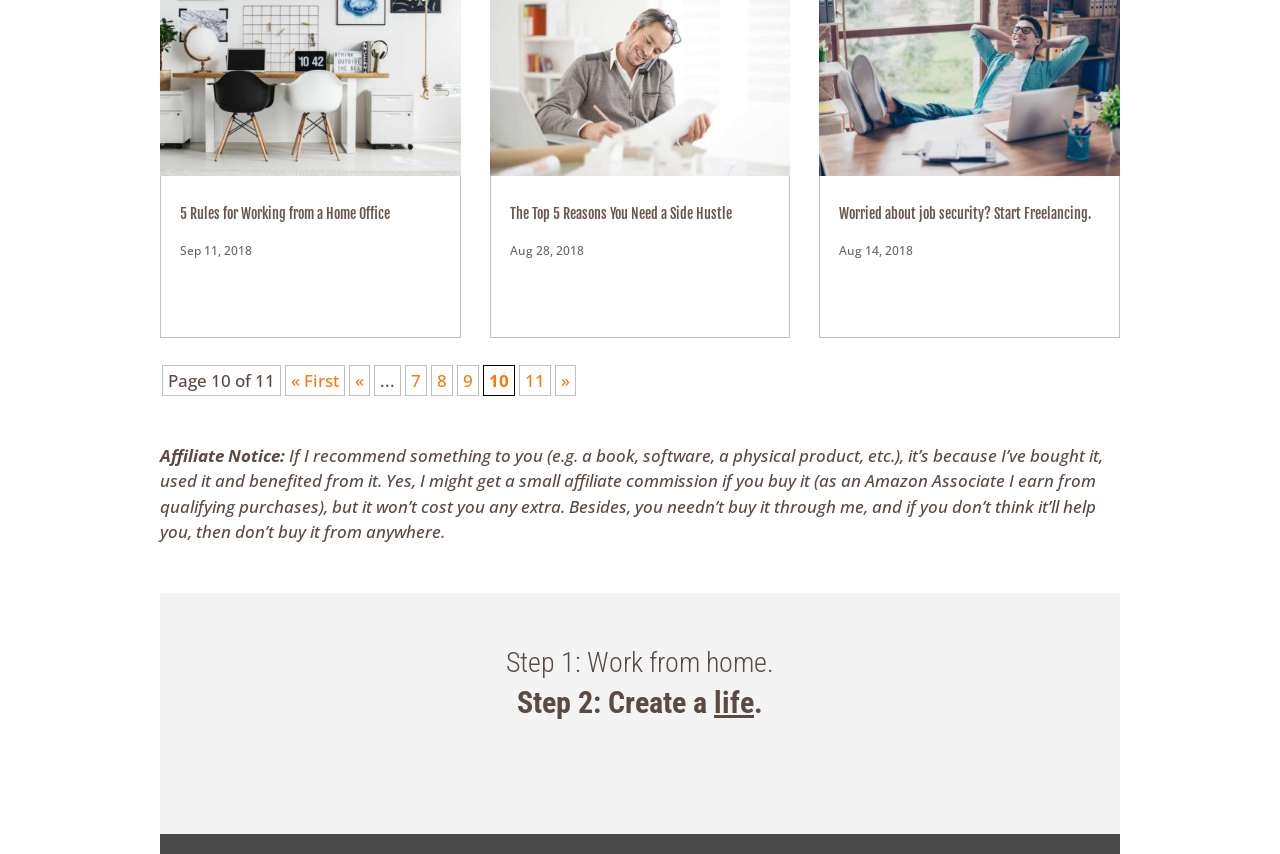Please find the bounding box coordinates of the element that needs to be clicked to perform the following instruction: "Visit 'Remote Work Academy'". The bounding box coordinates should be four float numbers between 0 and 1, represented as [left, top, right, bottom].

[0.402, 0.871, 0.598, 0.93]